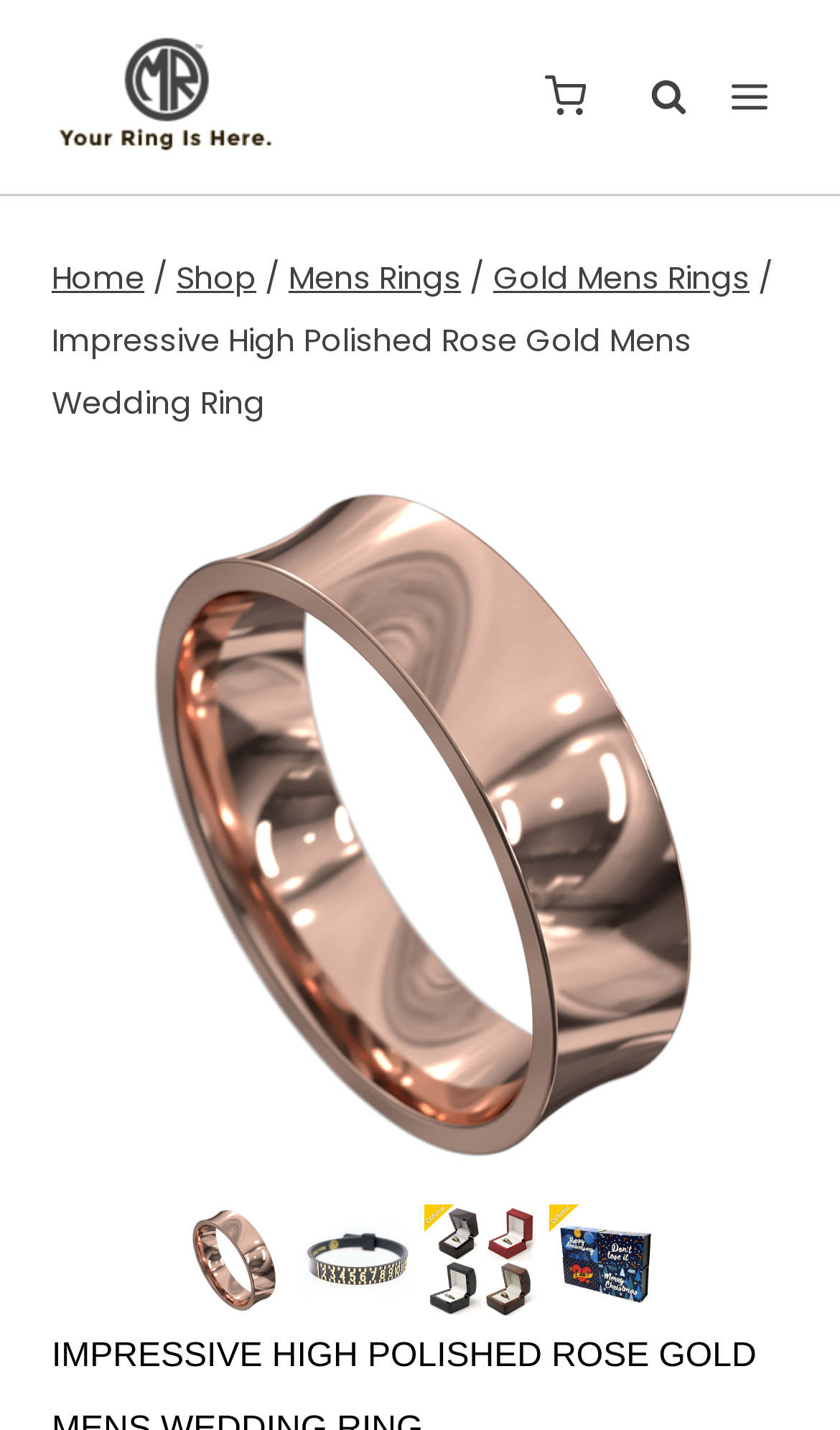What is the category of the product?
Using the information from the image, answer the question thoroughly.

The category of the product can be found in the breadcrumbs navigation section, where it is written as 'Gold Mens Rings', which is a subcategory of 'Mens Rings'.